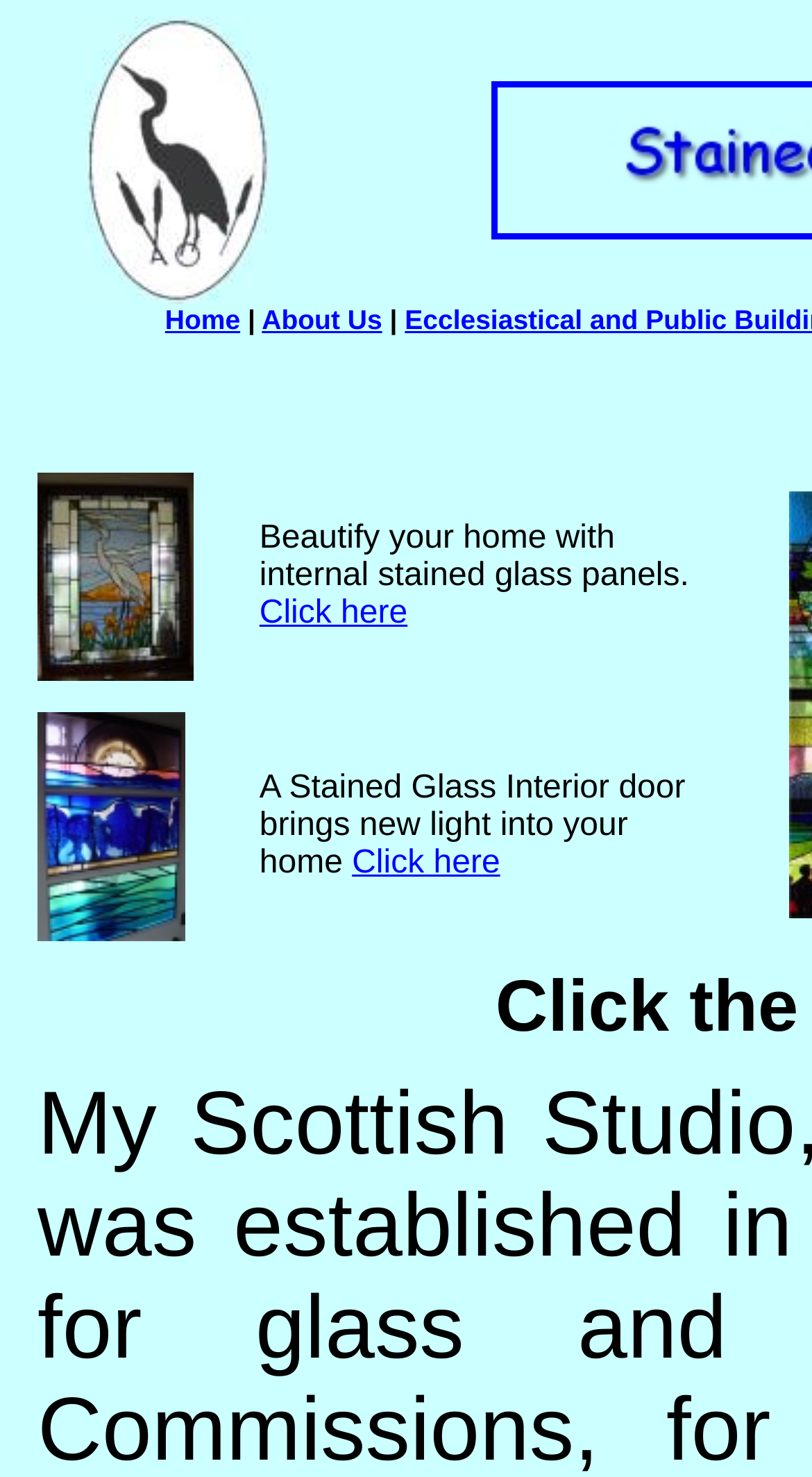Can you determine the bounding box coordinates of the area that needs to be clicked to fulfill the following instruction: "Click the email link"?

None